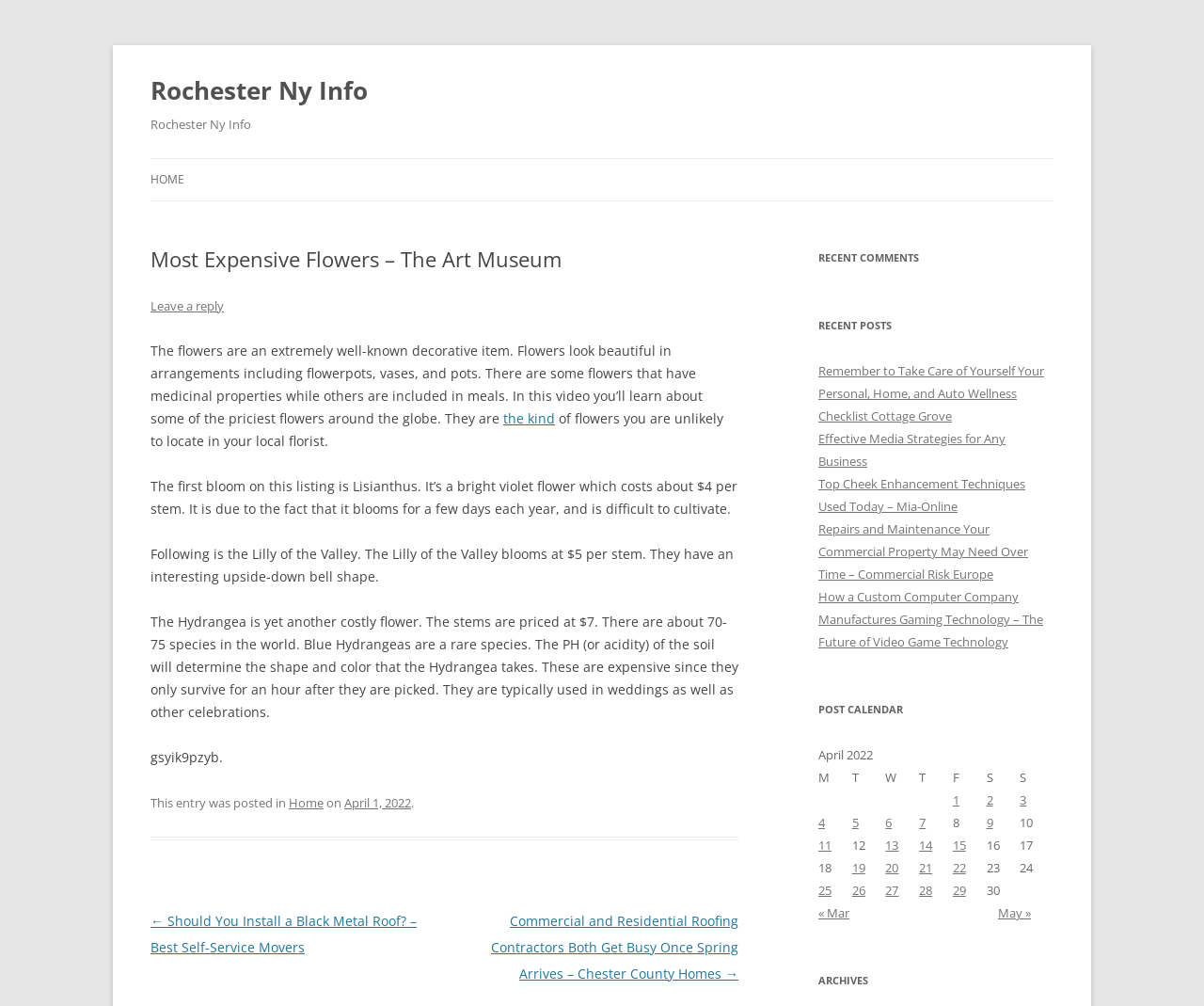Please reply with a single word or brief phrase to the question: 
What determines the shape and color of Hydrangea?

PH of the soil